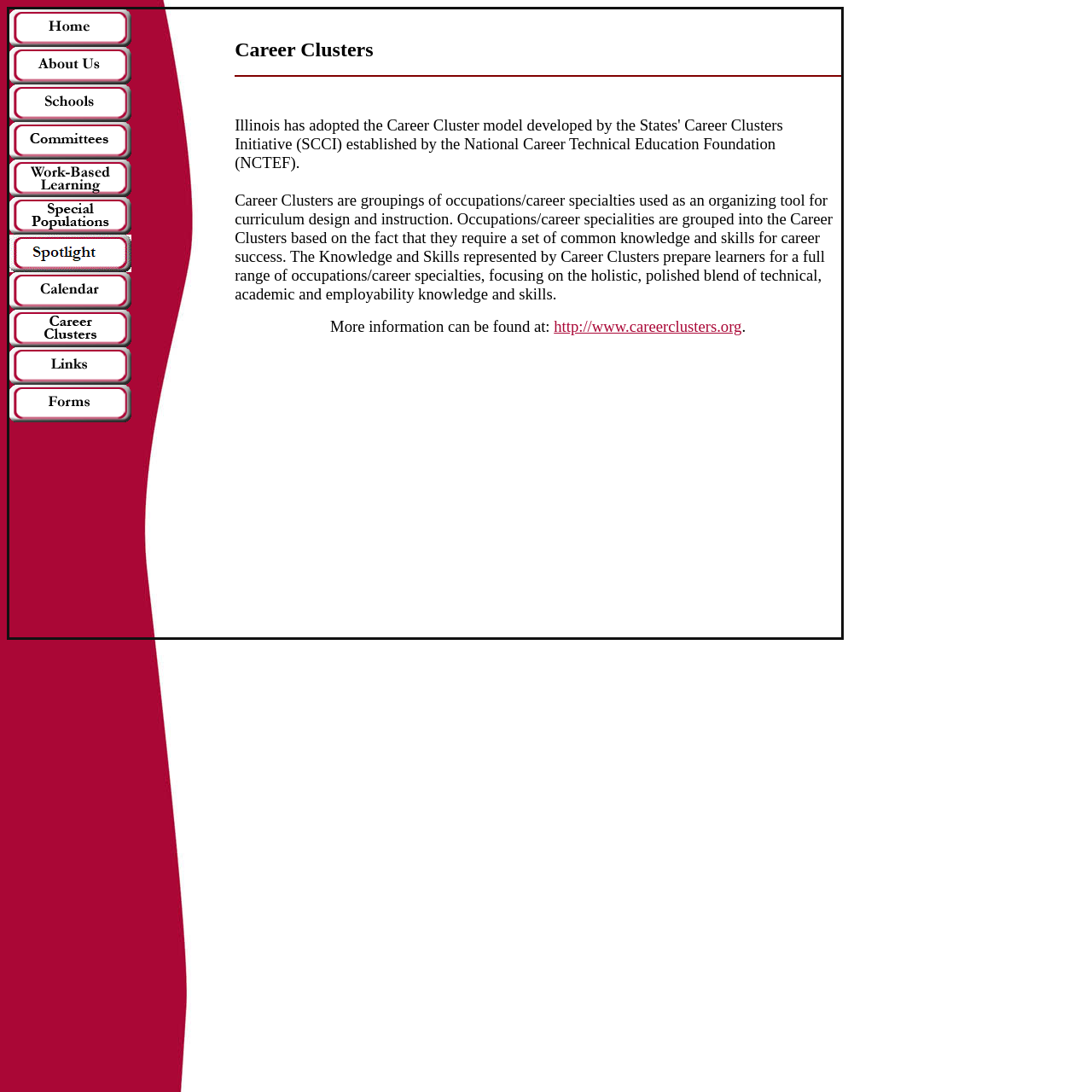What is the URL for more information on Career Clusters?
Use the information from the screenshot to give a comprehensive response to the question.

The webpage provides a URL, http://www.careerclusters.org, for more information on Career Clusters, which suggests that this is the official website for Career Clusters.